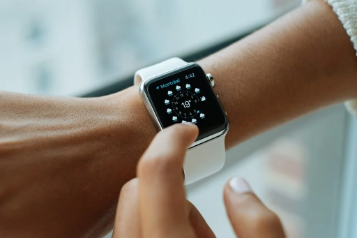Please provide a comprehensive response to the question below by analyzing the image: 
What is the individual doing to the smartwatch?

According to the caption, the individual appears to be 'interacting with the device, as they gently touch the screen with their fingertip', implying that they are touching the smartwatch.